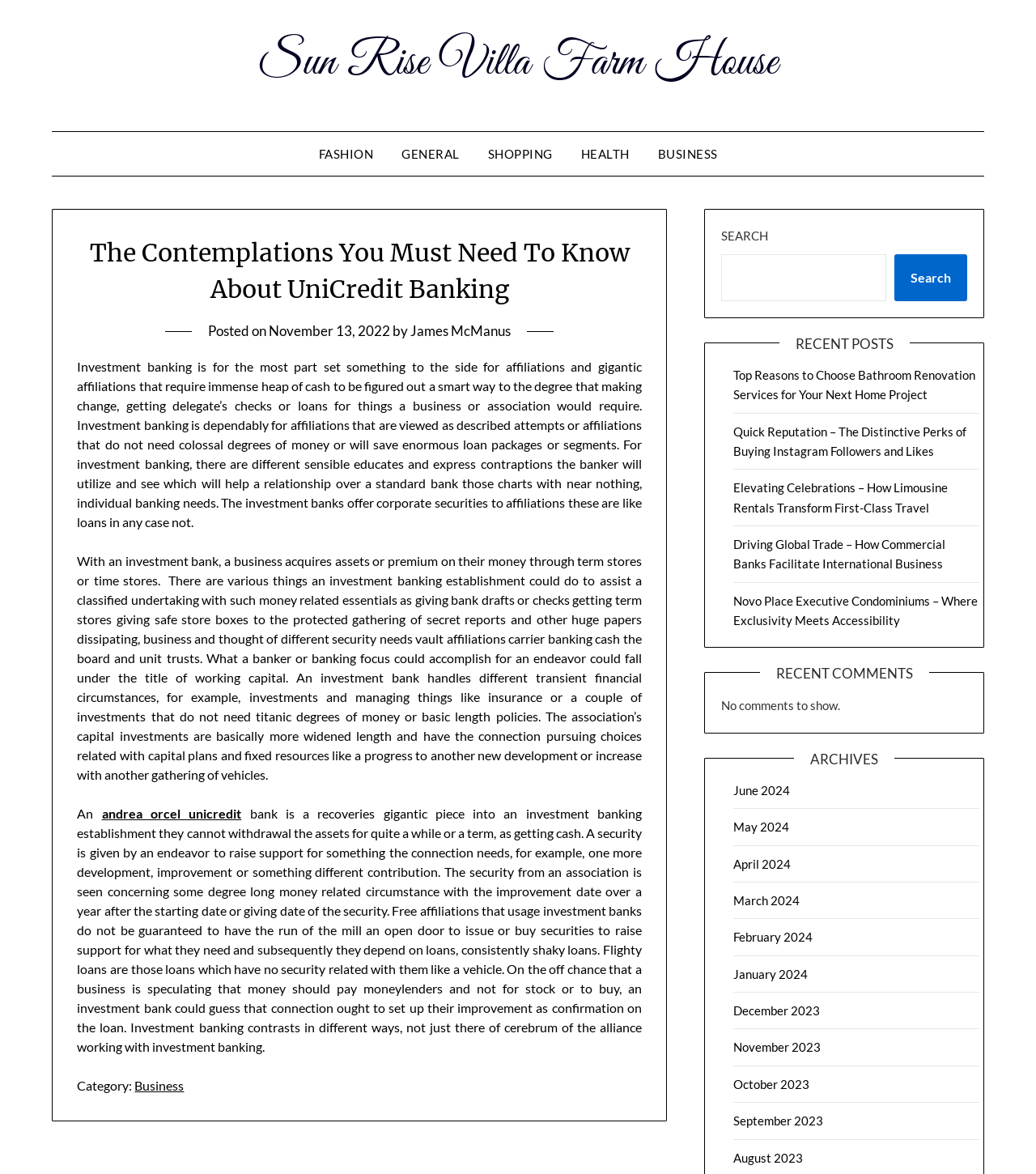What is the purpose of an investment bank?
Using the picture, provide a one-word or short phrase answer.

To assist businesses with financial needs